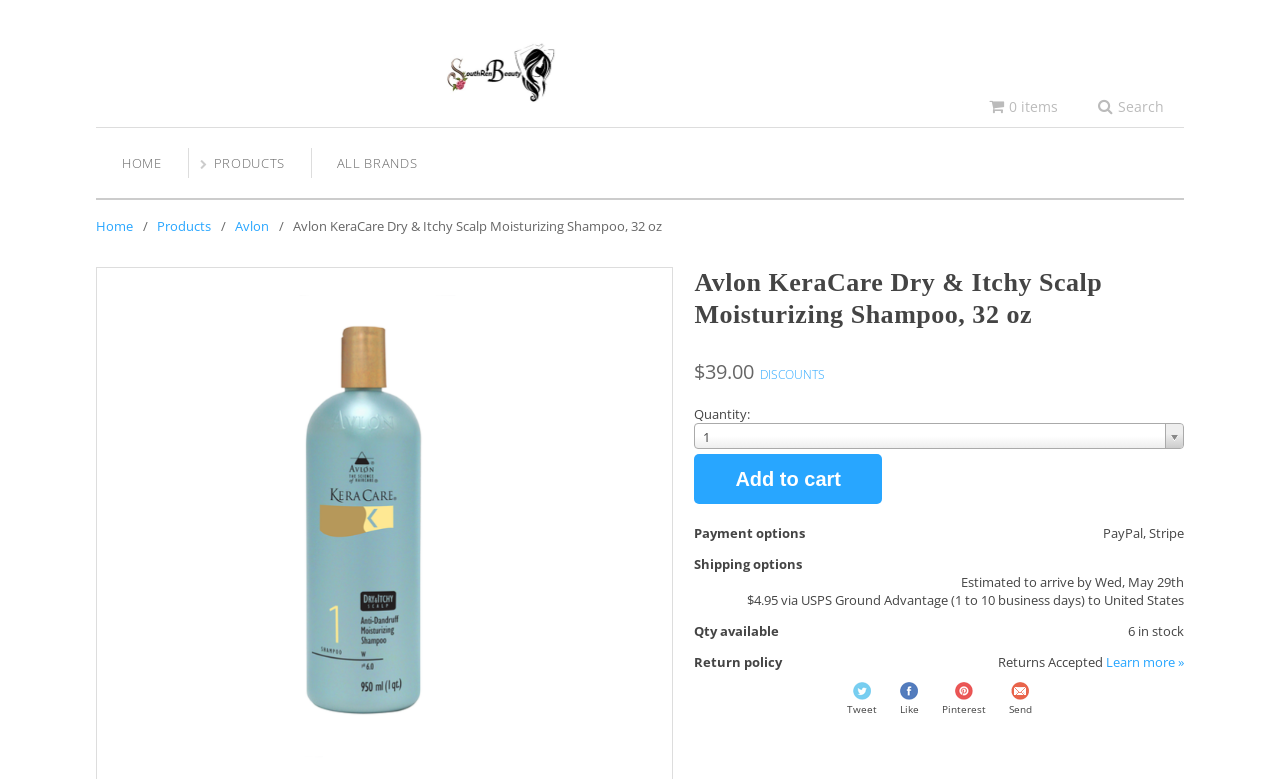Can you find the bounding box coordinates for the element to click on to achieve the instruction: "Search for products"?

[0.858, 0.124, 0.909, 0.148]